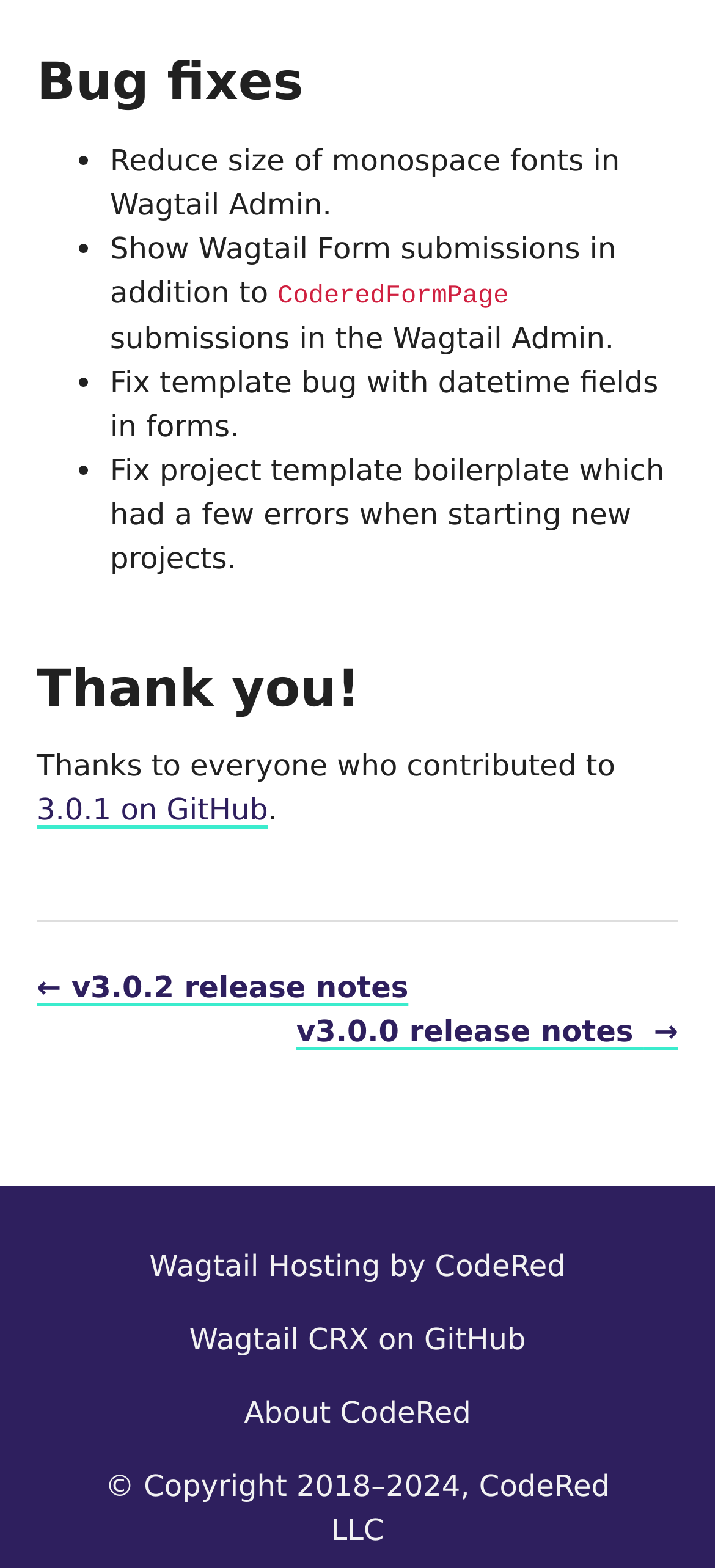Determine the bounding box of the UI element mentioned here: "3.0.1 on GitHub". The coordinates must be in the format [left, top, right, bottom] with values ranging from 0 to 1.

[0.051, 0.505, 0.375, 0.528]